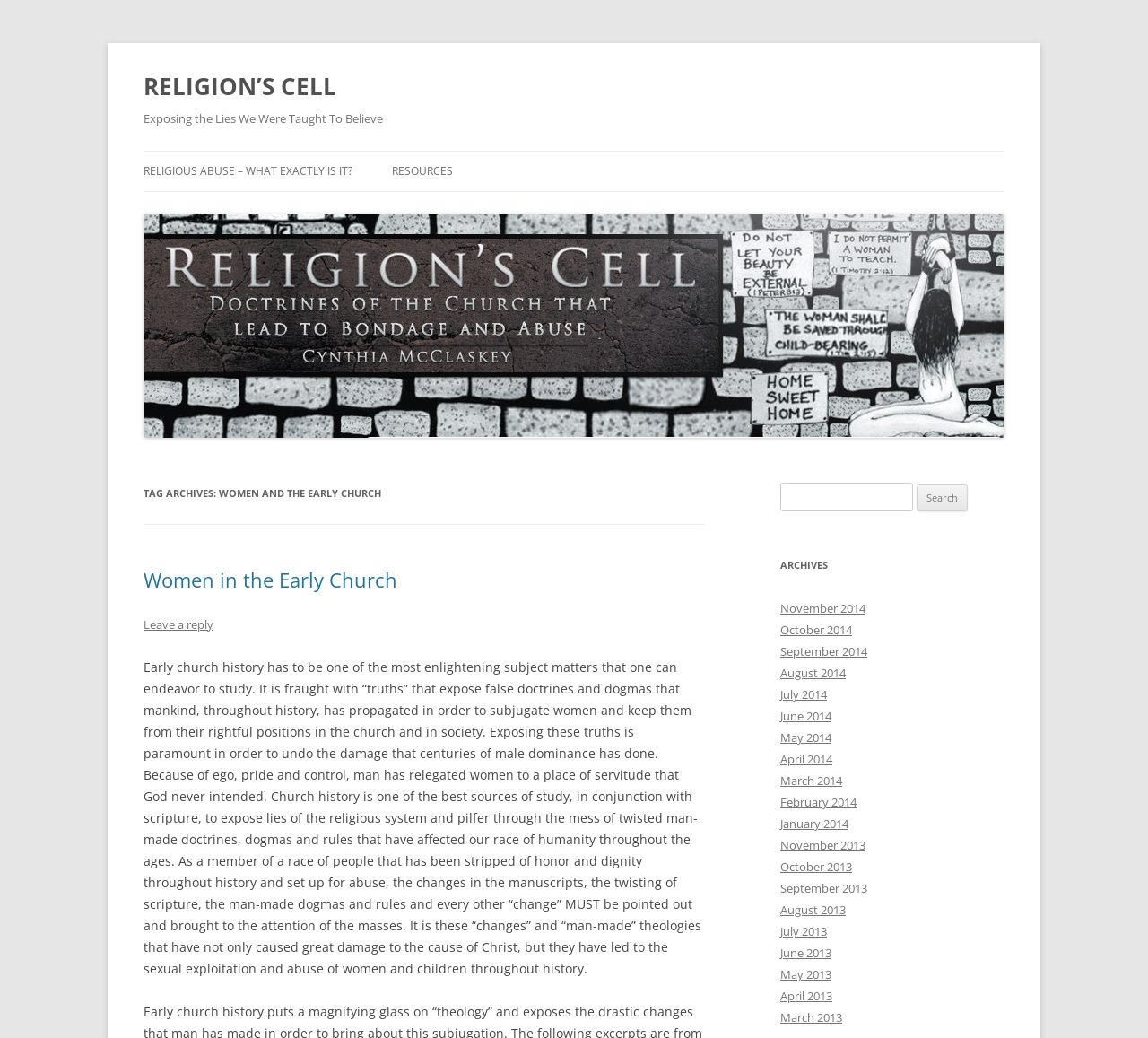What is the purpose of the search bar?
Based on the screenshot, provide a one-word or short-phrase response.

To search for content